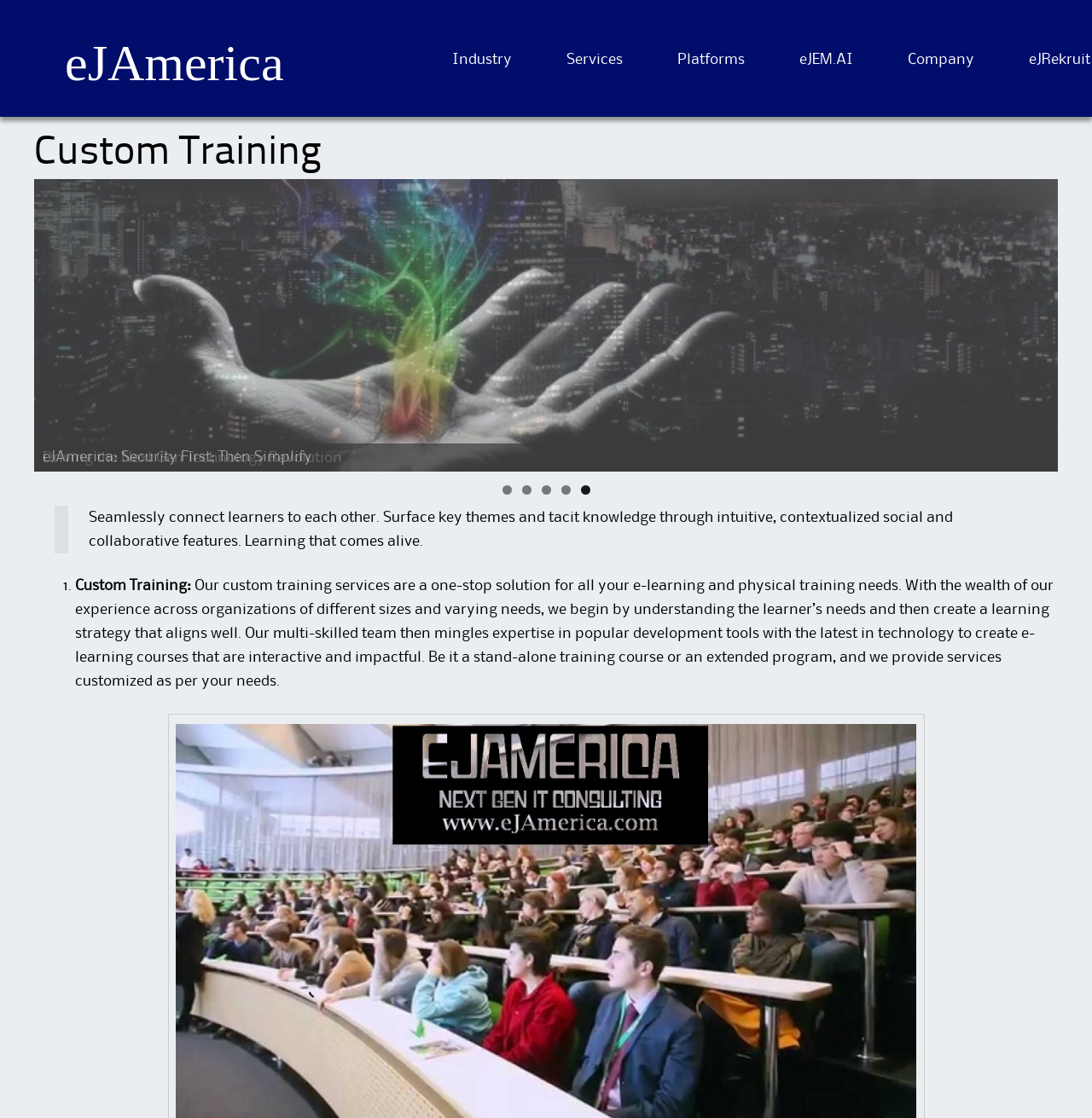Could you determine the bounding box coordinates of the clickable element to complete the instruction: "Click on the Custom Training link"? Provide the coordinates as four float numbers between 0 and 1, i.e., [left, top, right, bottom].

[0.069, 0.518, 0.175, 0.53]